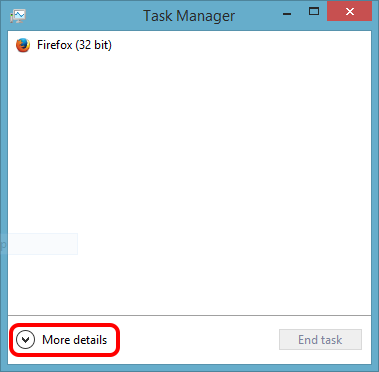Please analyze the image and give a detailed answer to the question:
What is the color of the title bar?

The caption describes the overall design of the Windows application, mentioning a blue title bar, which suggests that the title bar at the top of the Task Manager window is blue in color.